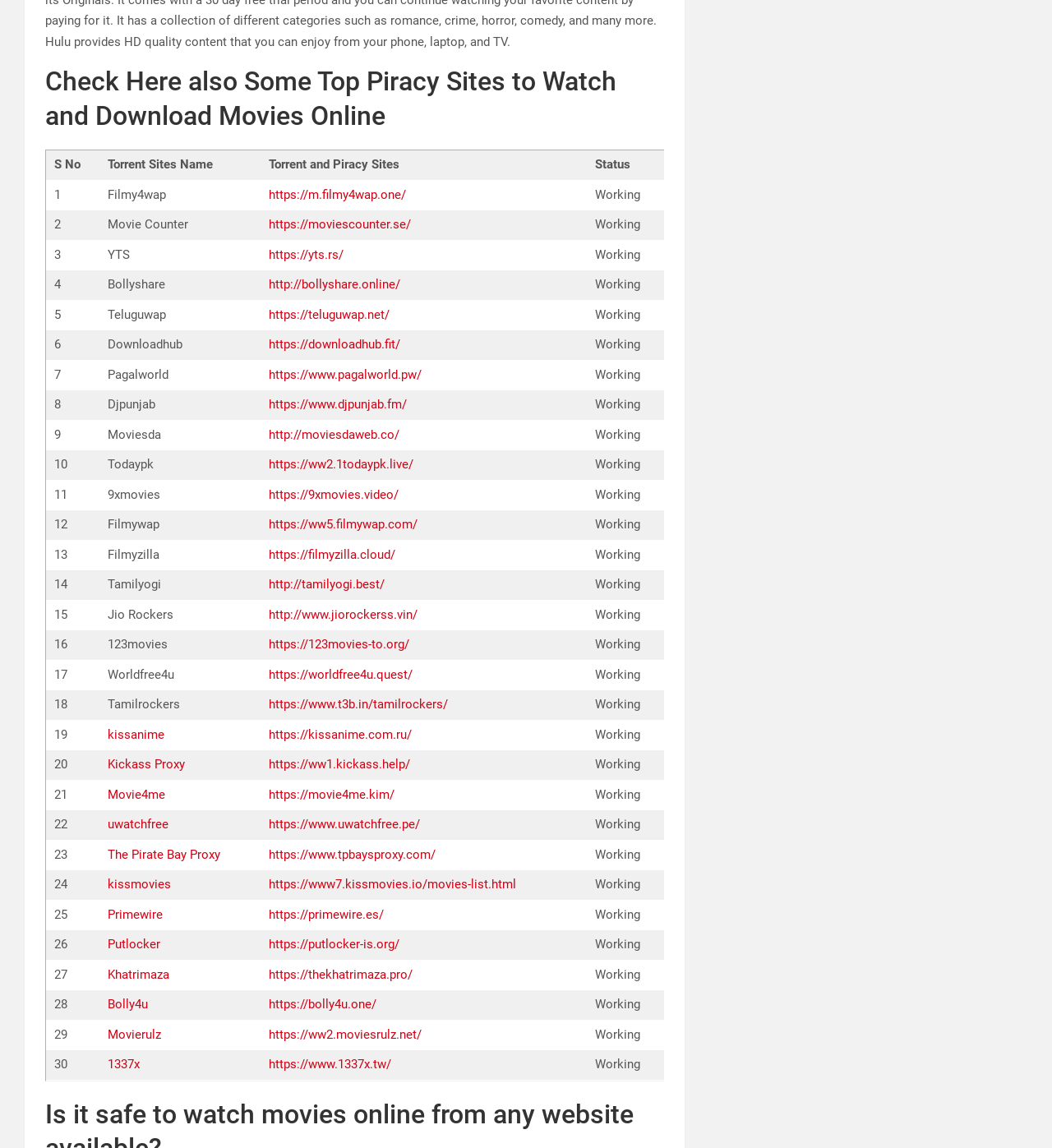What is the first torrent site listed?
Answer the question with as much detail as possible.

The first row of the table lists the first torrent site, which is Filmy4wap. This can be determined by looking at the gridcell containing the text 'Filmy4wap' in the second column of the table.